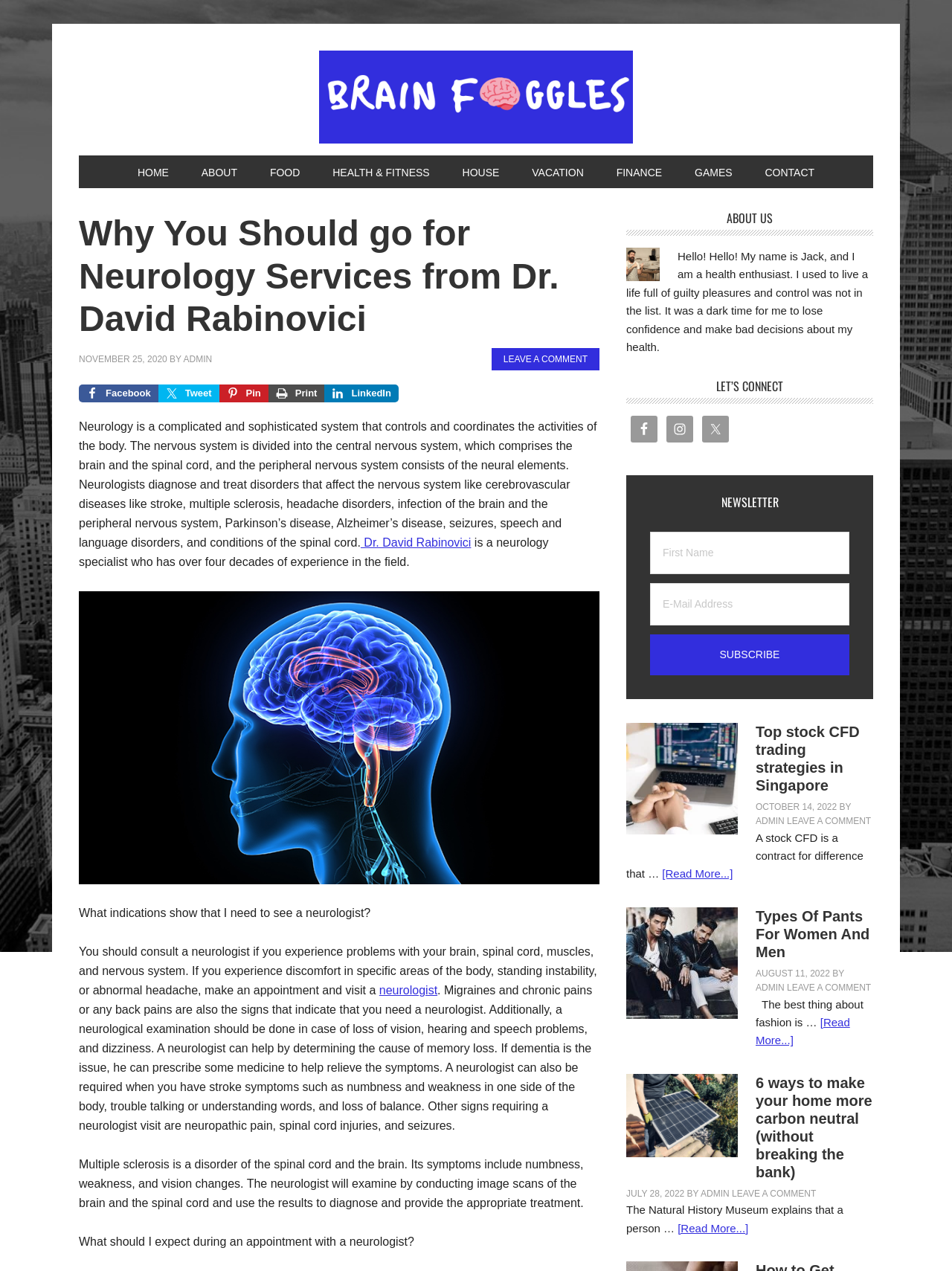Locate the bounding box for the described UI element: "Leave a Comment". Ensure the coordinates are four float numbers between 0 and 1, formatted as [left, top, right, bottom].

[0.827, 0.642, 0.915, 0.65]